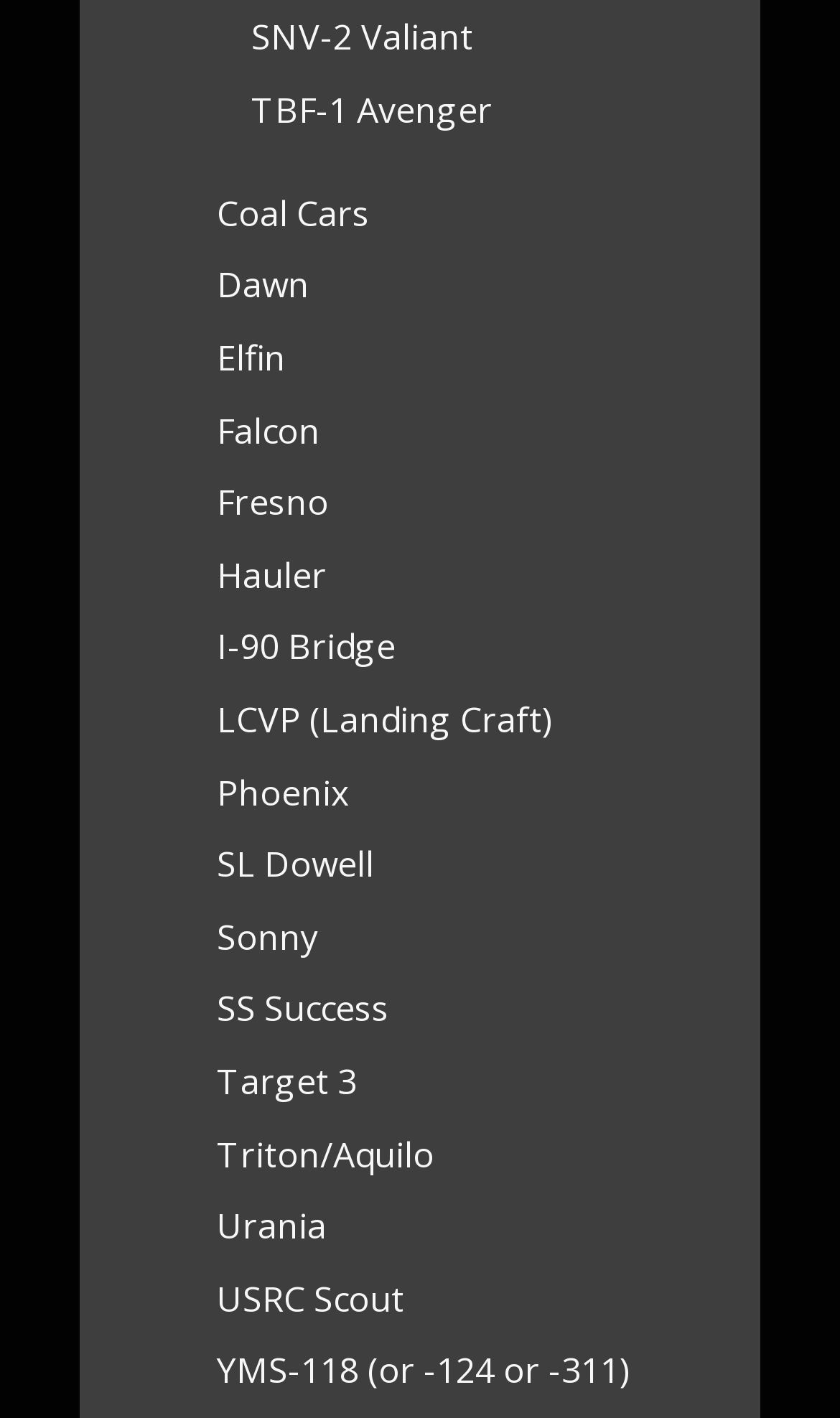Can you find the bounding box coordinates for the element that needs to be clicked to execute this instruction: "Click Careers"? The coordinates should be given as four float numbers between 0 and 1, i.e., [left, top, right, bottom].

None